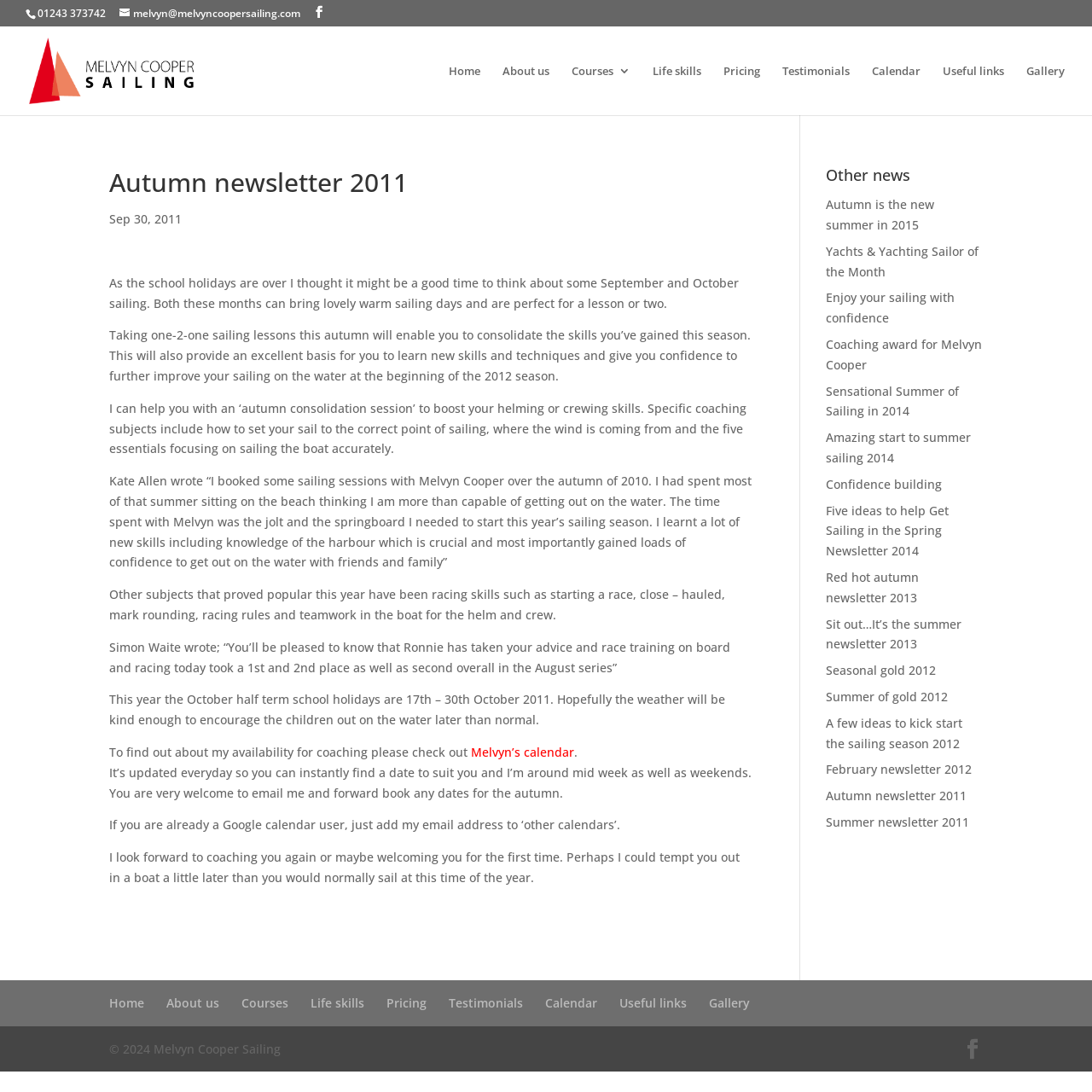What is the title of the article?
Please provide a detailed and comprehensive answer to the question.

I found the title of the article by looking at the heading element inside the article section, which has the content 'Autumn newsletter 2011'.